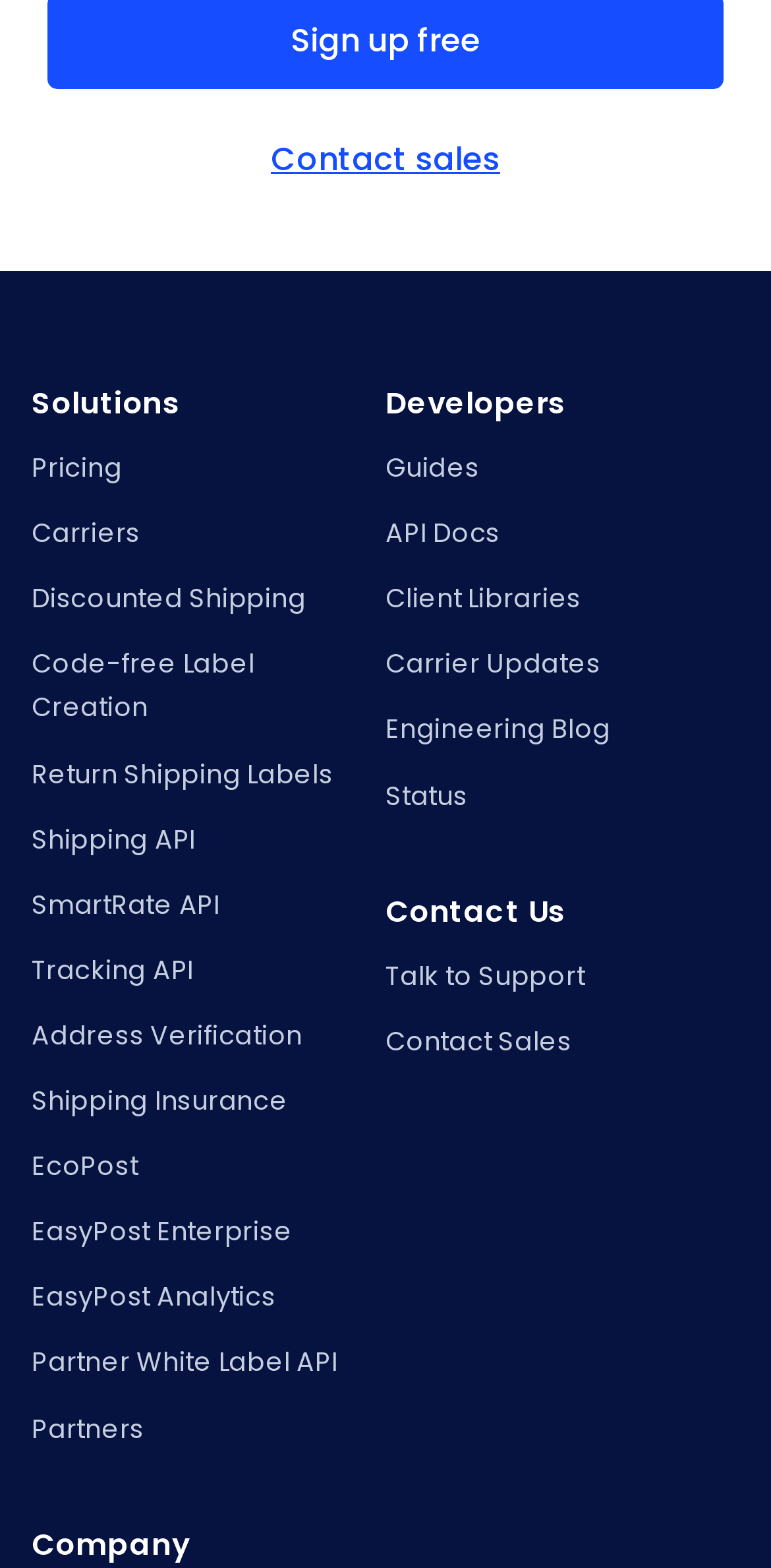Please give a succinct answer using a single word or phrase:
How many links are there under Solutions?

14